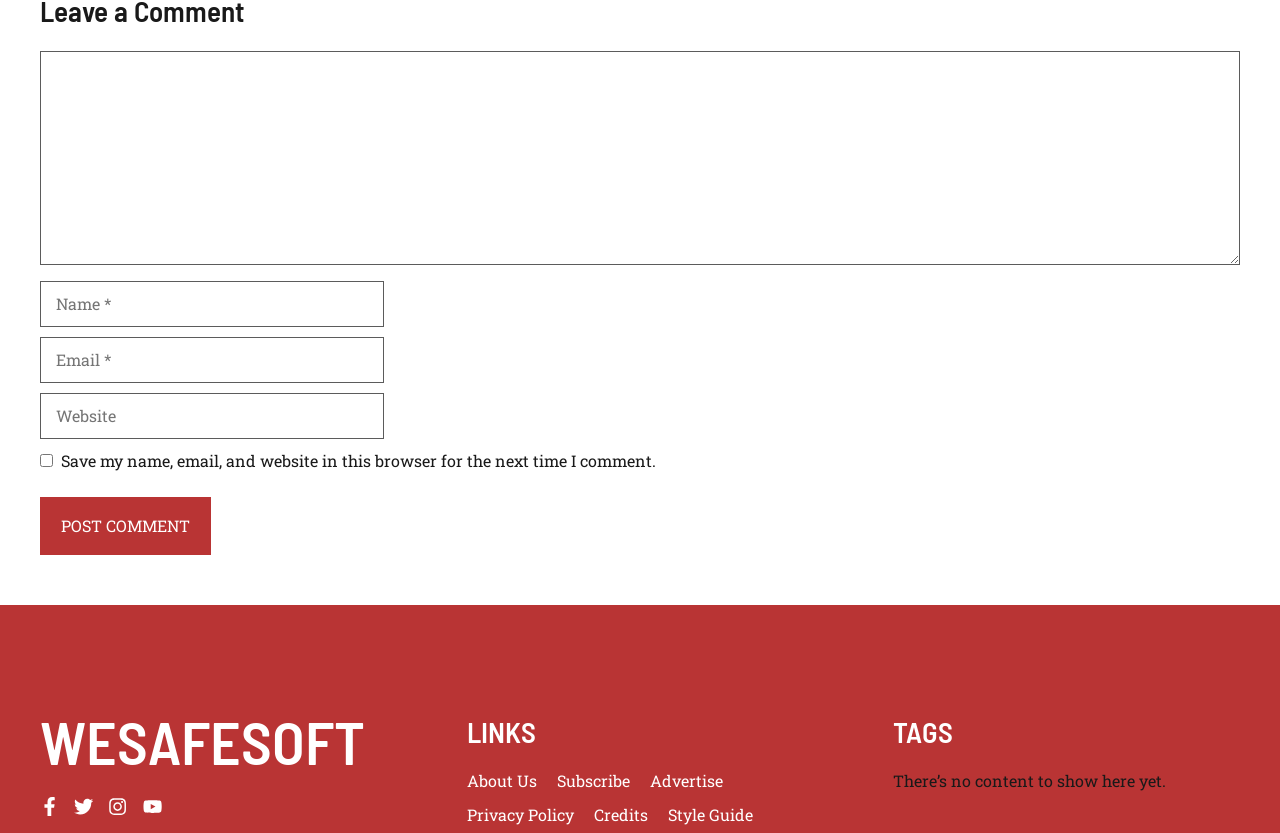Reply to the question with a brief word or phrase: How many links are there under the 'LINKS' heading?

5